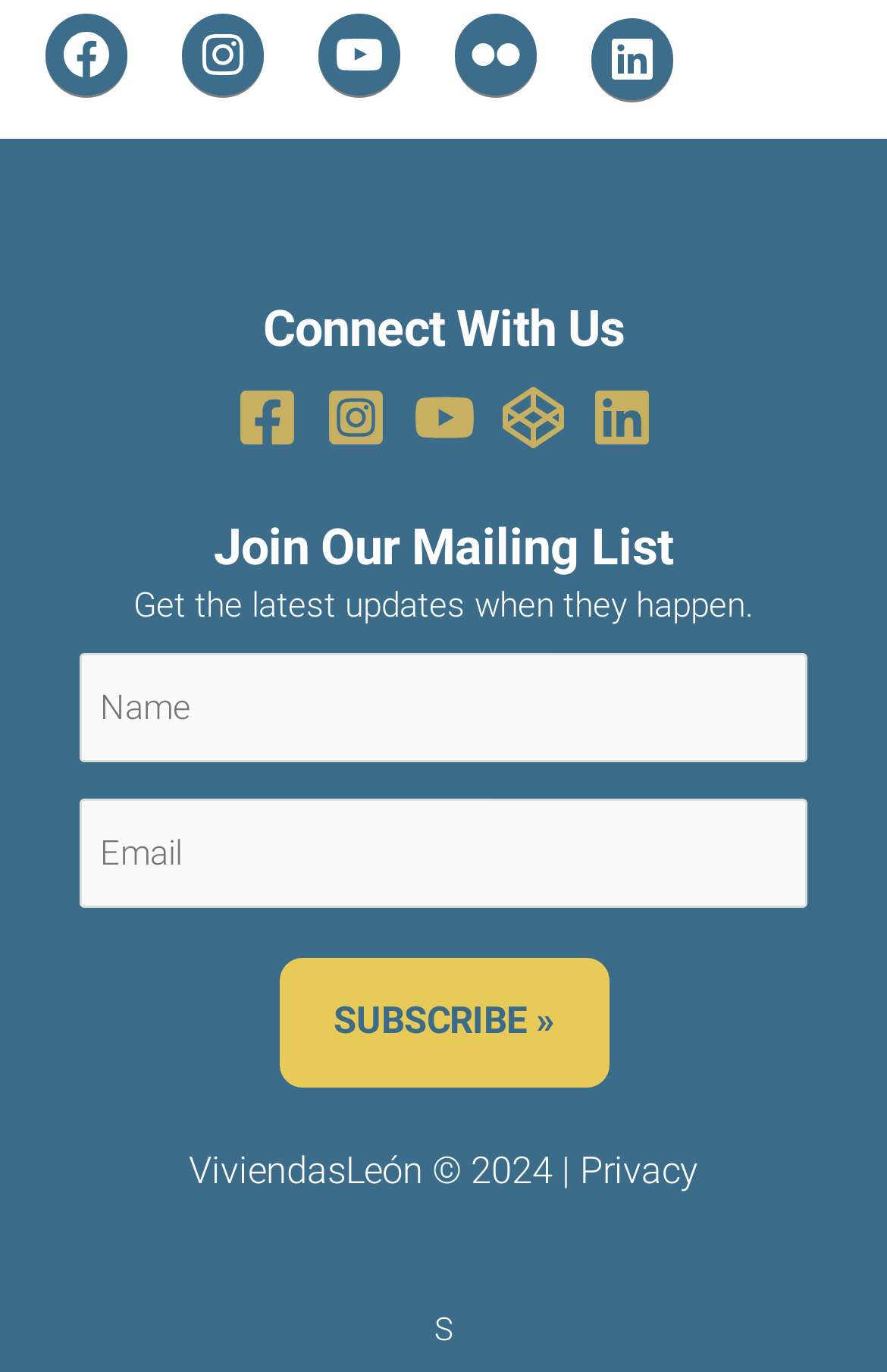Please identify the bounding box coordinates of where to click in order to follow the instruction: "learn about the company".

None